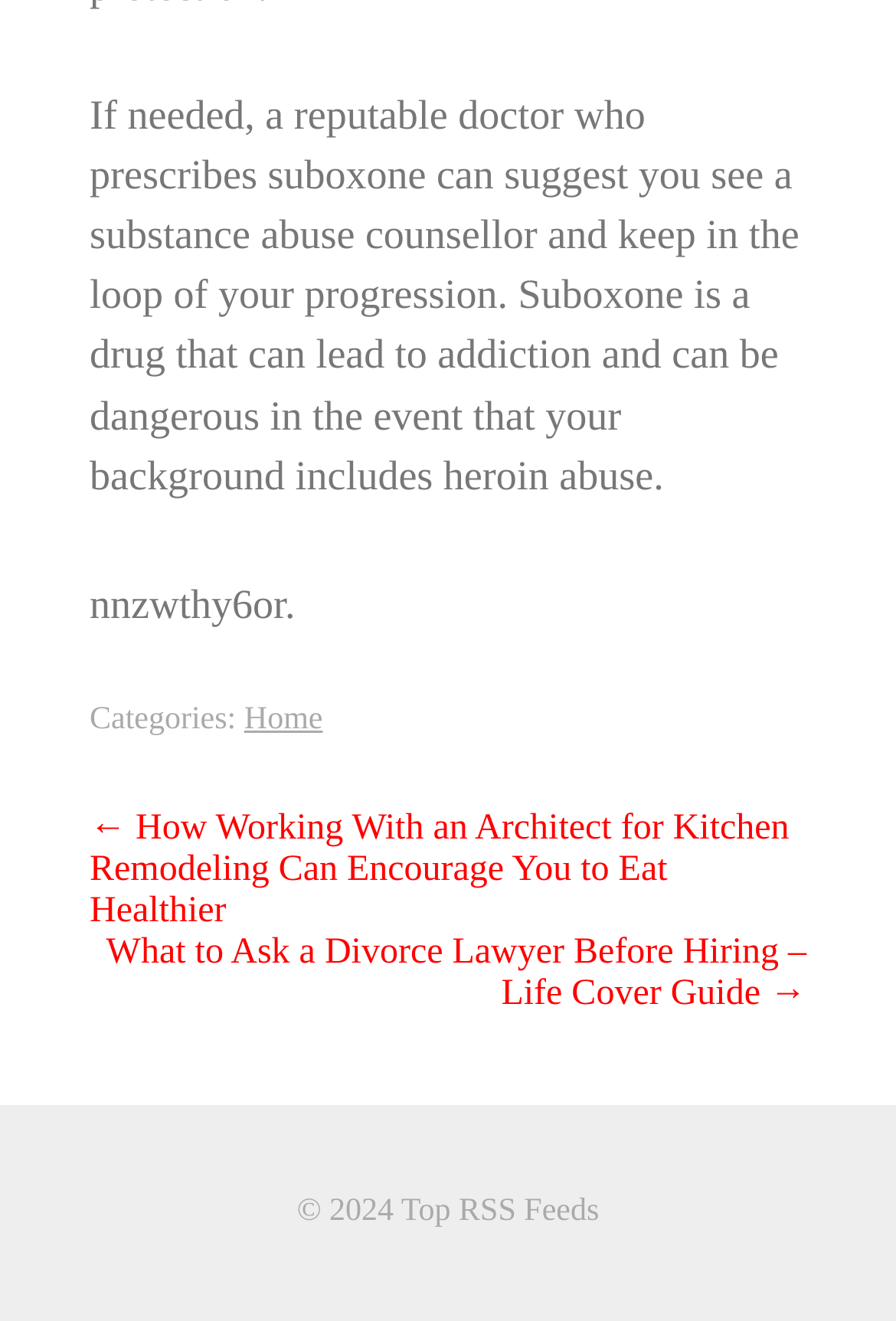Who owns the copyright of the website?
Respond to the question with a single word or phrase according to the image.

Top RSS Feeds